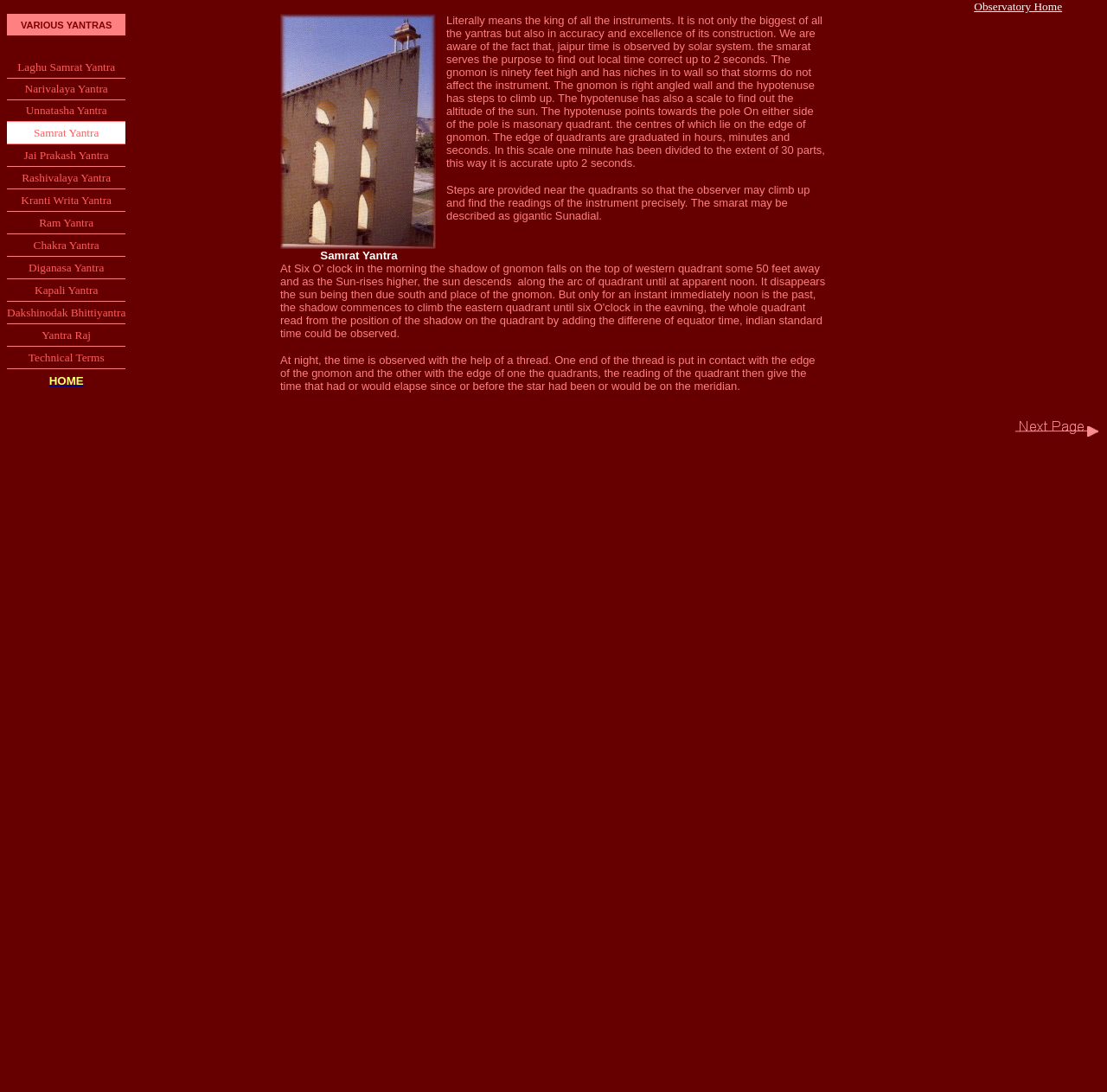Determine the bounding box coordinates of the clickable area required to perform the following instruction: "Click on Laghu Samrat Yantra". The coordinates should be represented as four float numbers between 0 and 1: [left, top, right, bottom].

[0.016, 0.054, 0.104, 0.067]